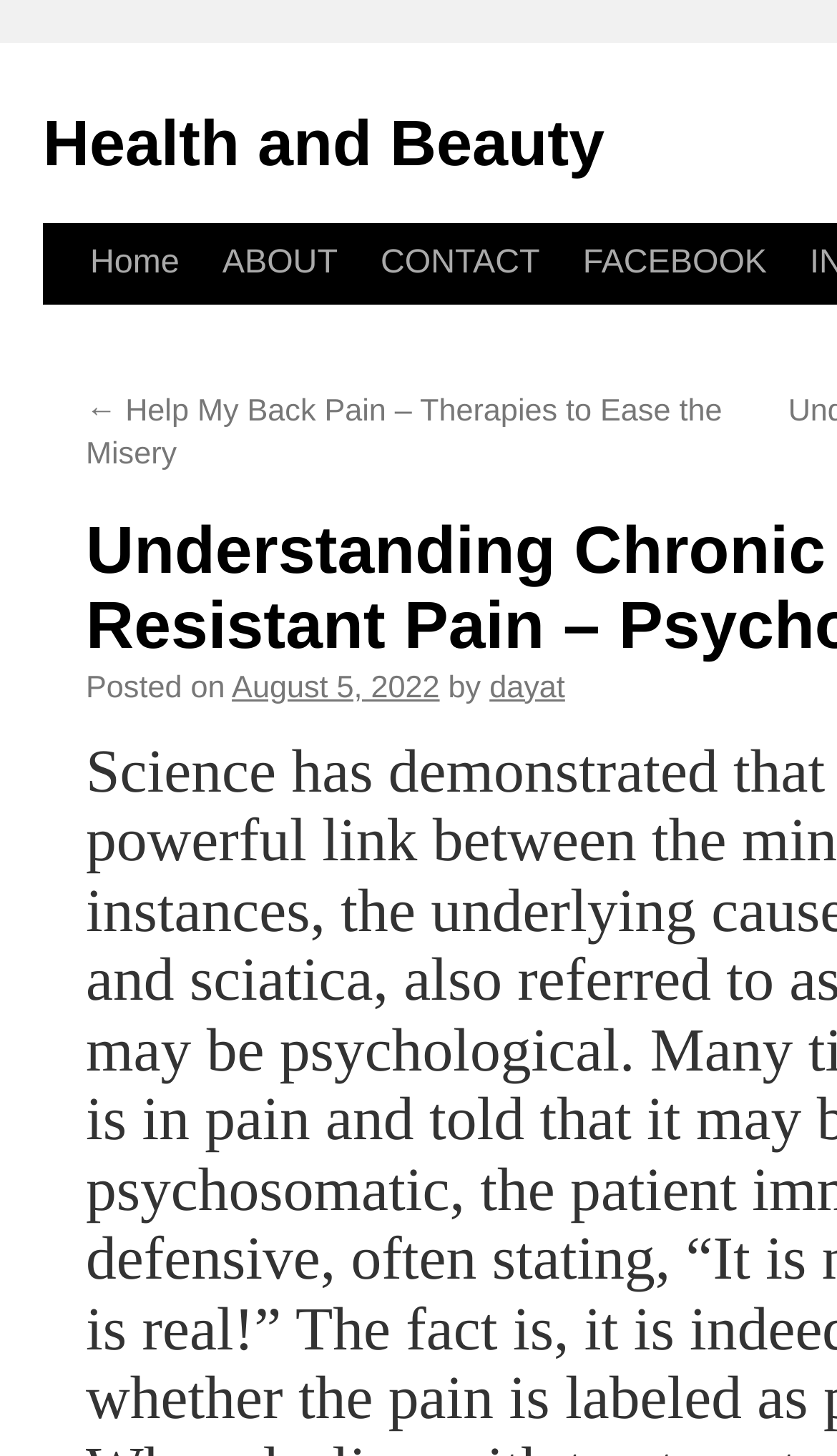Give a detailed account of the webpage's layout and content.

The webpage is about understanding chronic treatment-resistant pain, specifically psychosomatic back pain, and is categorized under Health and Beauty. 

At the top left of the page, there is a link to "Health and Beauty" and a "Skip to content" link next to it. Below these links, there is a navigation menu with links to "Home", "ABOUT", "CONTACT", and "FACEBOOK", arranged from left to right.

Further down, there is a link to a previous article titled "Help My Back Pain – Therapies to Ease the Misery", located on the left side of the page. To the right of this link, there is a section with the posting information, including the text "Posted on", the date "August 5, 2022", and the author's name "dayat".